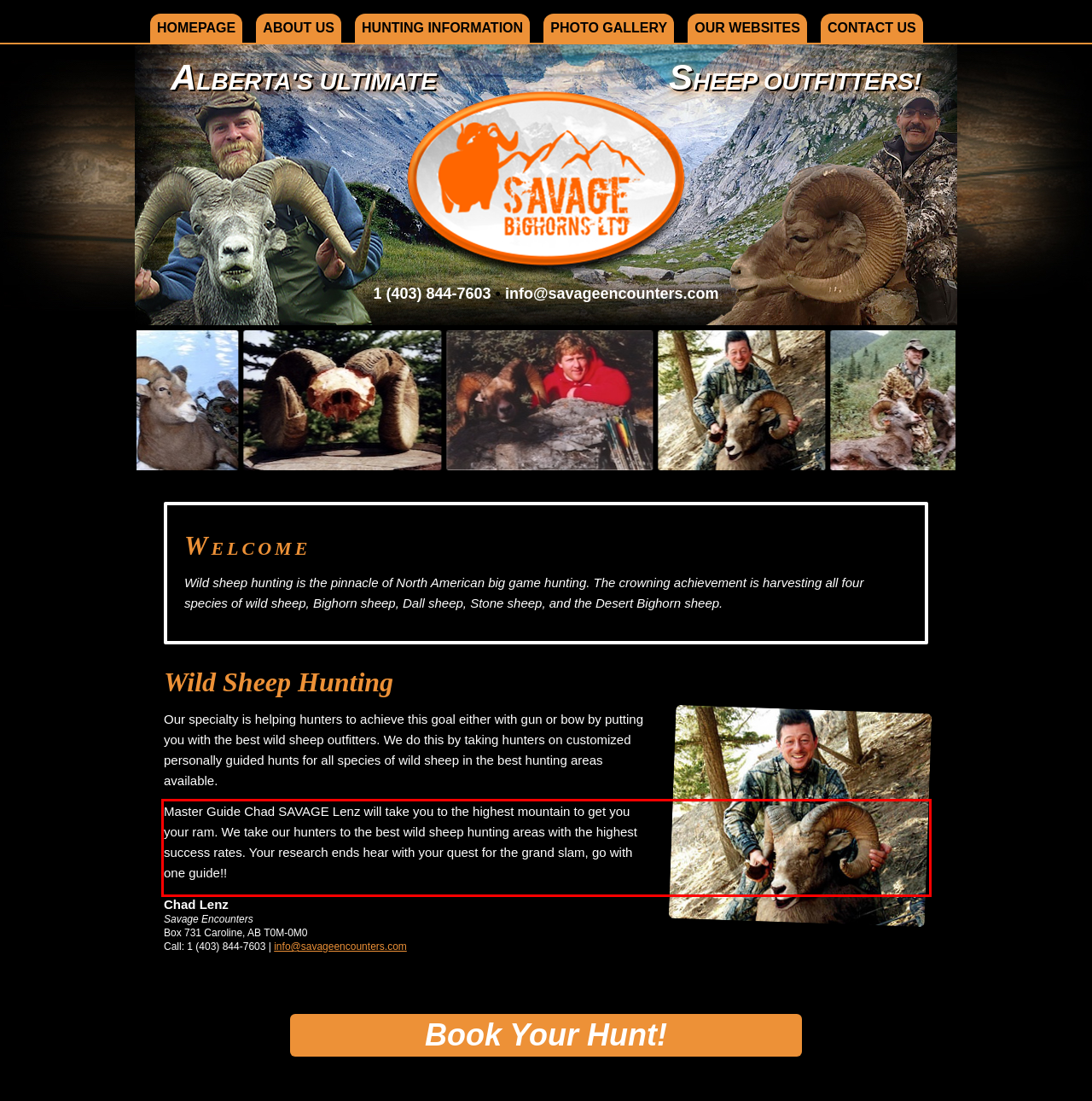Given a screenshot of a webpage containing a red bounding box, perform OCR on the text within this red bounding box and provide the text content.

Master Guide Chad SAVAGE Lenz will take you to the highest mountain to get you your ram. We take our hunters to the best wild sheep hunting areas with the highest success rates. Your research ends hear with your quest for the grand slam, go with one guide!!